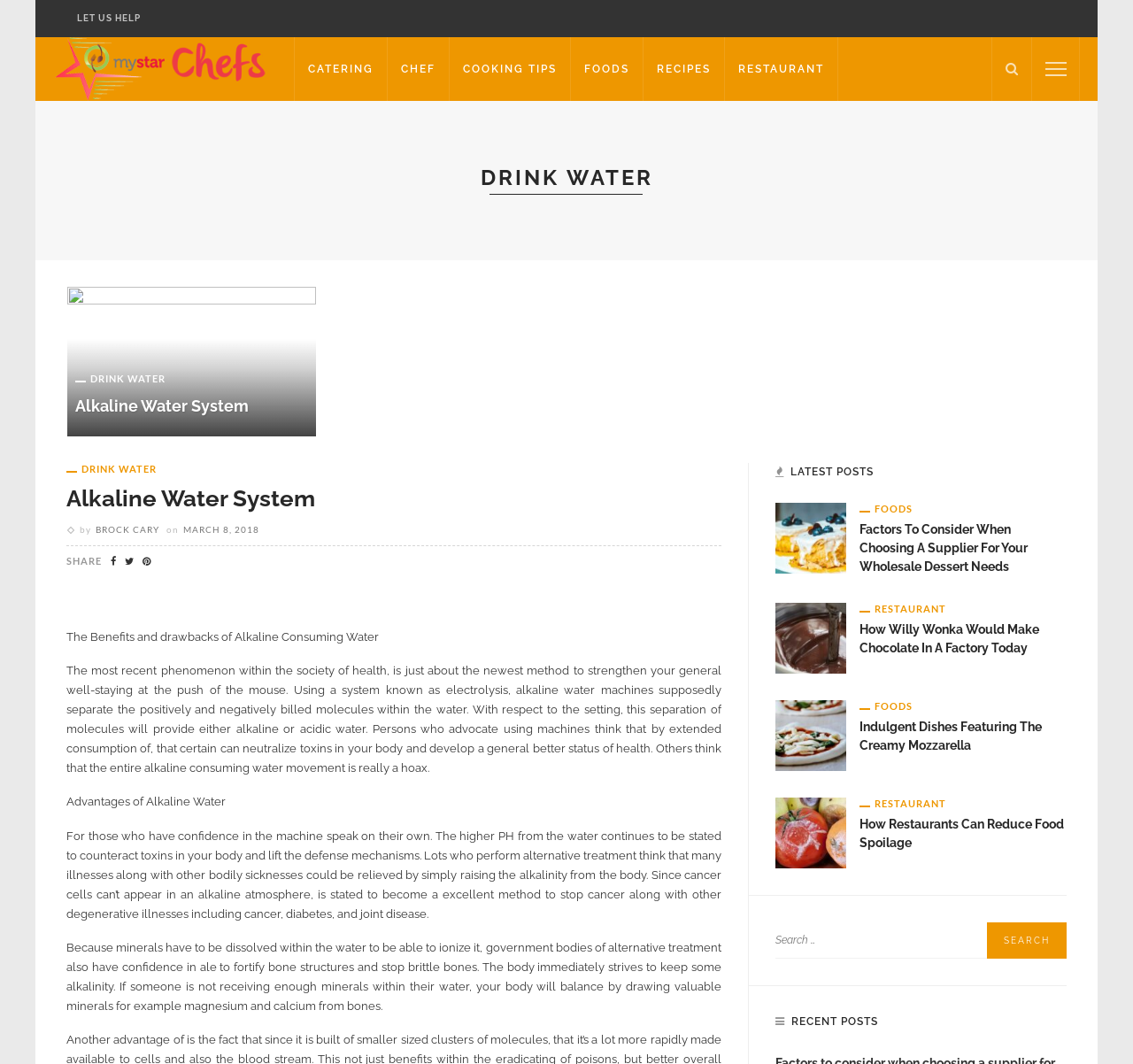Extract the bounding box coordinates for the described element: "Newly Inducted IAAs". The coordinates should be represented as four float numbers between 0 and 1: [left, top, right, bottom].

None